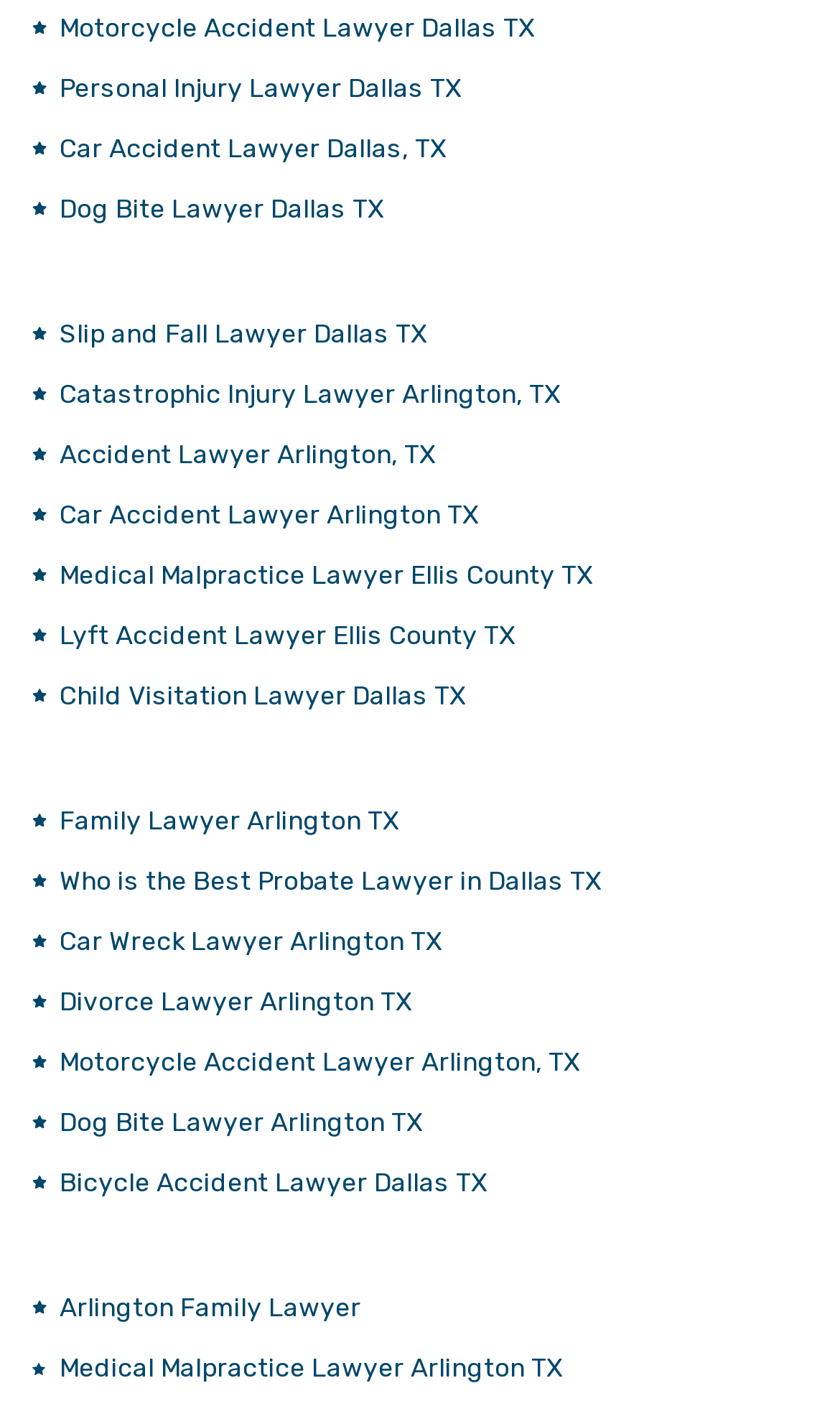Specify the bounding box coordinates of the element's region that should be clicked to achieve the following instruction: "Explore Family Lawyer Arlington TX services". The bounding box coordinates consist of four float numbers between 0 and 1, in the format [left, top, right, bottom].

[0.038, 0.565, 0.962, 0.608]